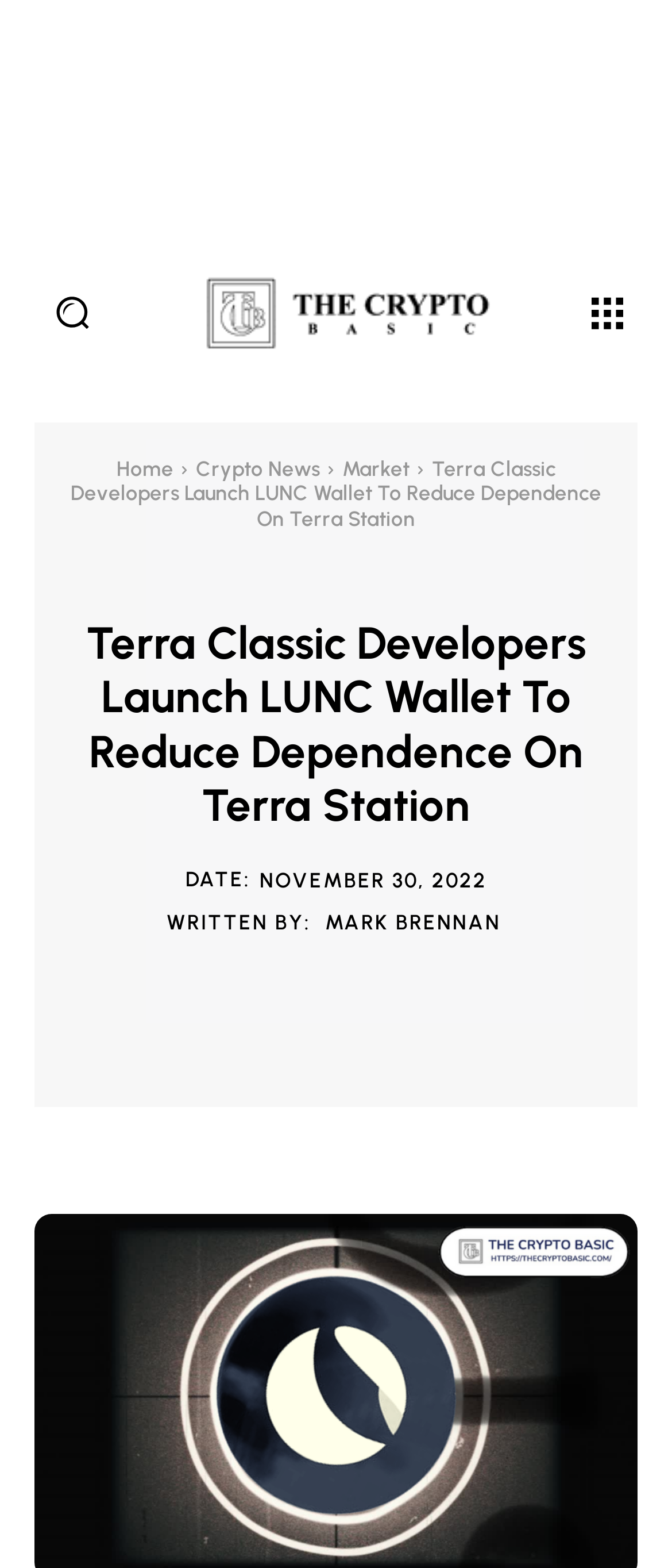Use a single word or phrase to respond to the question:
When was this article published?

NOVEMBER 30, 2022